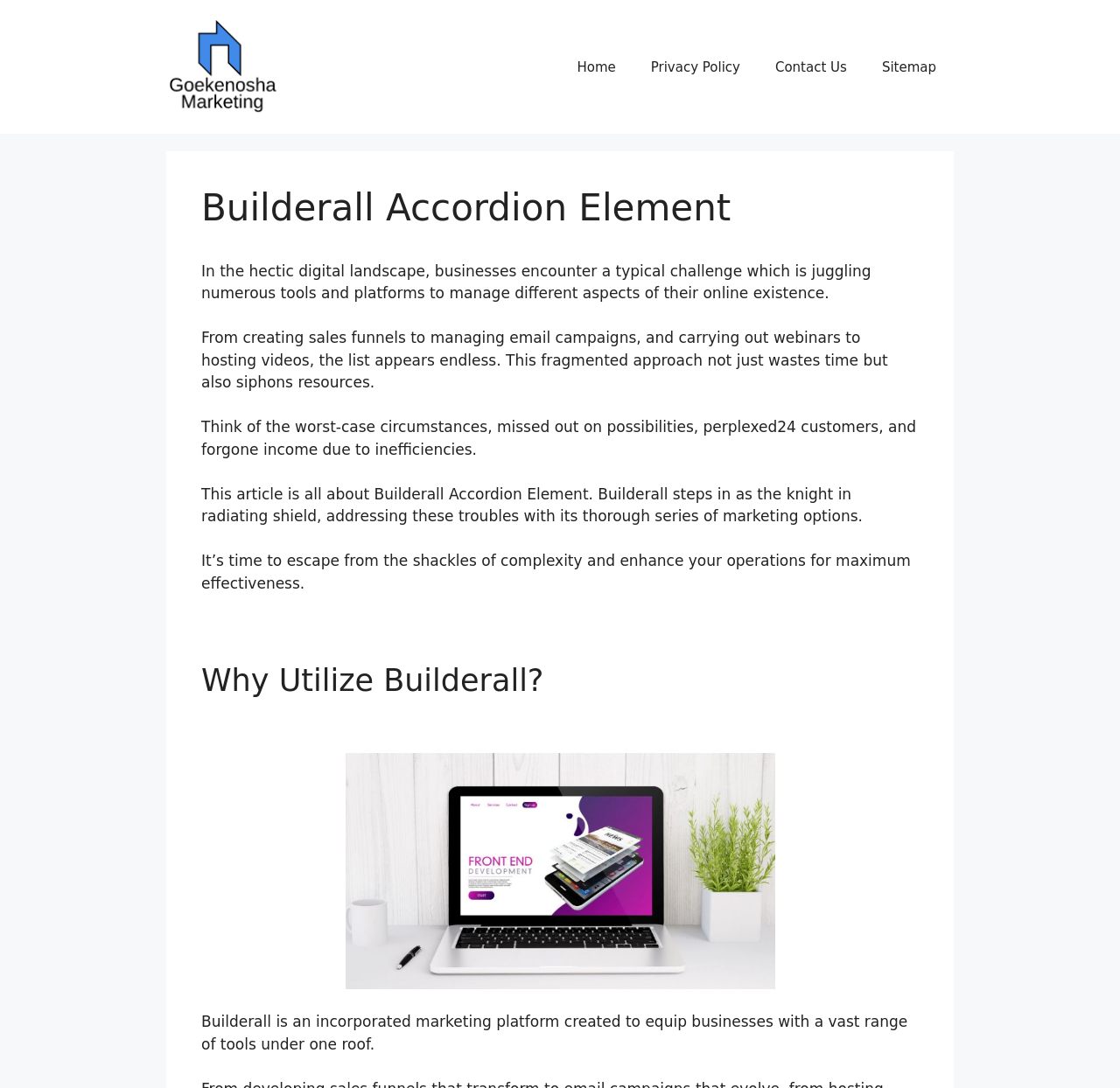Please extract the primary headline from the webpage.

Builderall Accordion Element